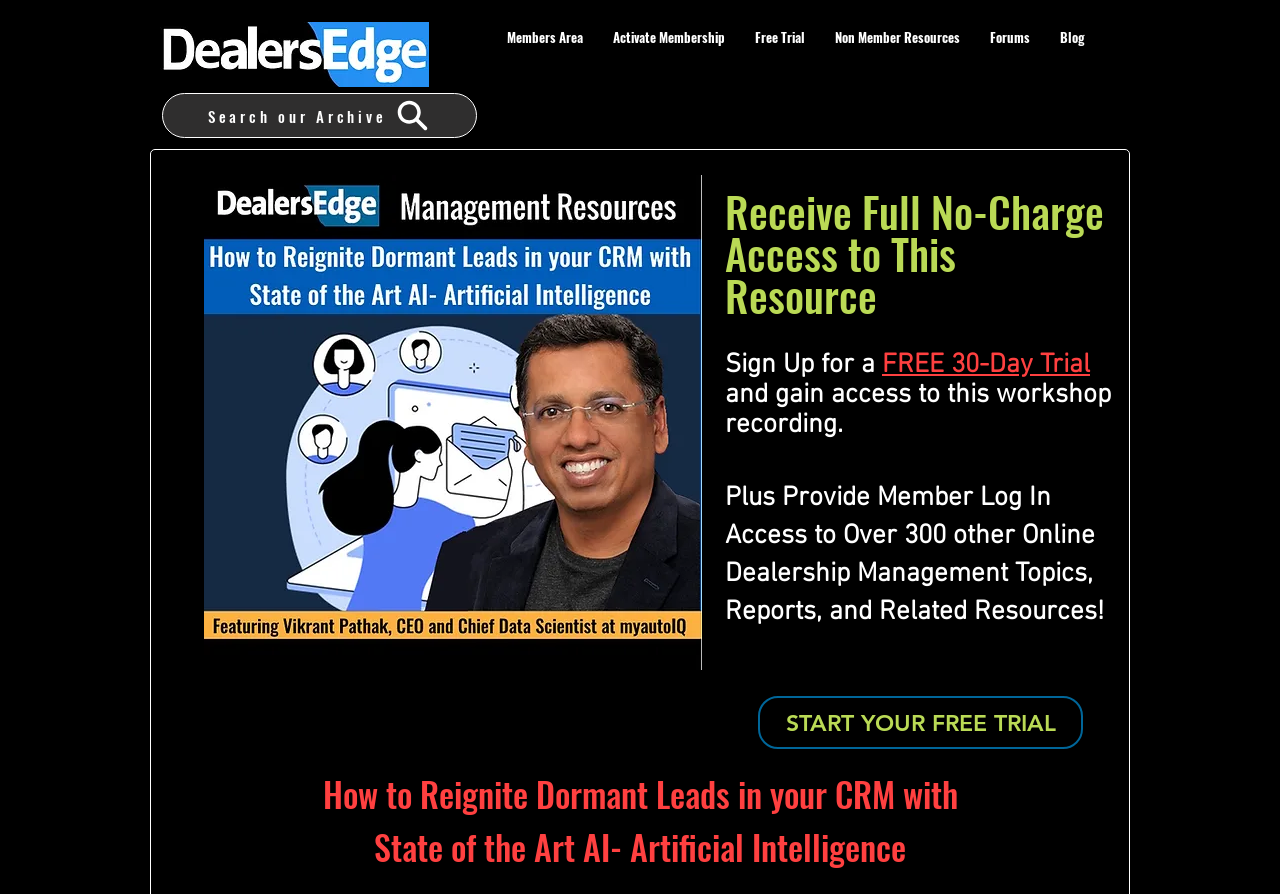Determine the bounding box coordinates for the HTML element mentioned in the following description: "Search our Archive". The coordinates should be a list of four floats ranging from 0 to 1, represented as [left, top, right, bottom].

[0.127, 0.104, 0.373, 0.154]